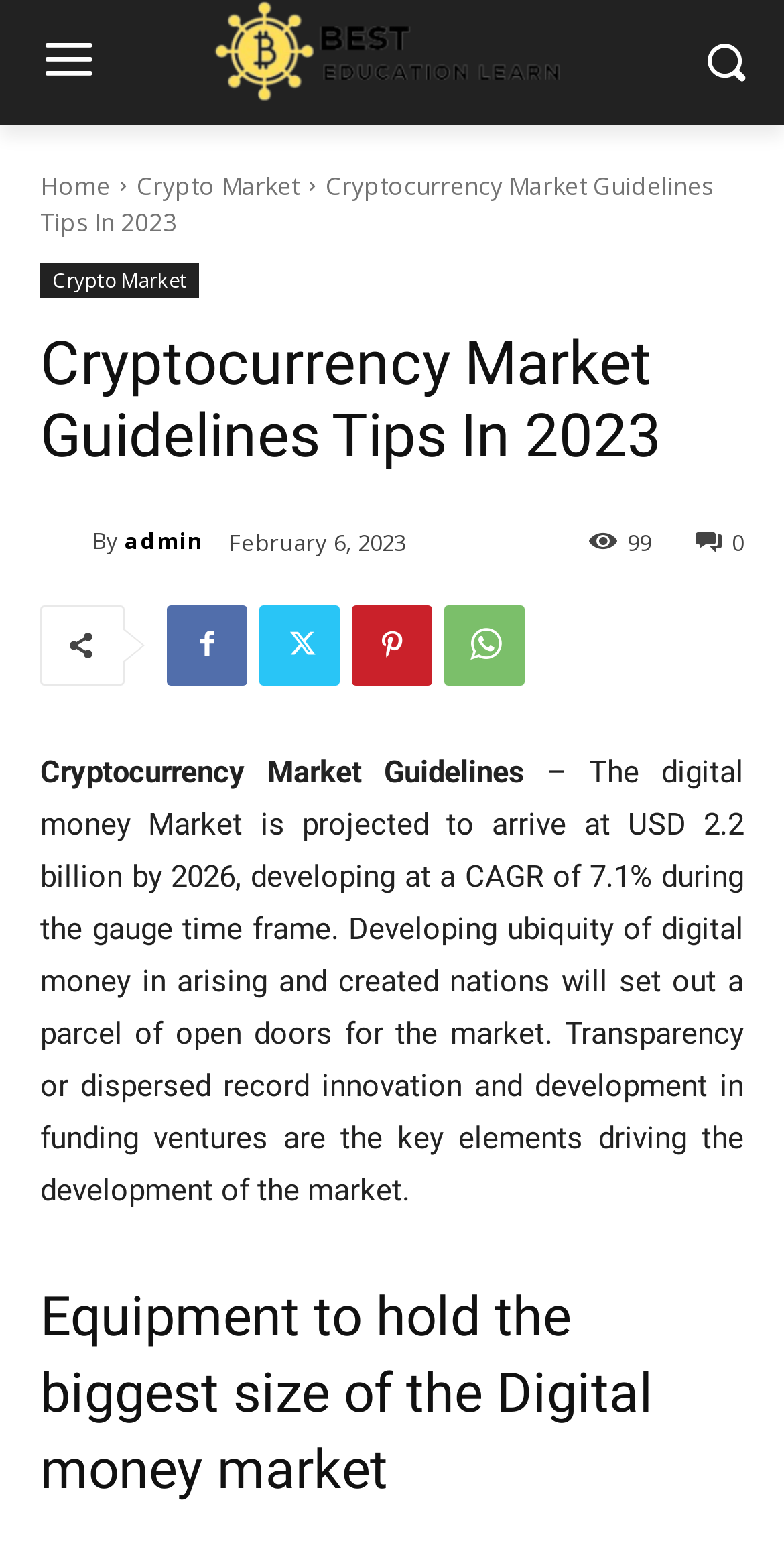Please find the bounding box coordinates of the element's region to be clicked to carry out this instruction: "Read the article published on February 6, 2023".

[0.292, 0.341, 0.518, 0.361]